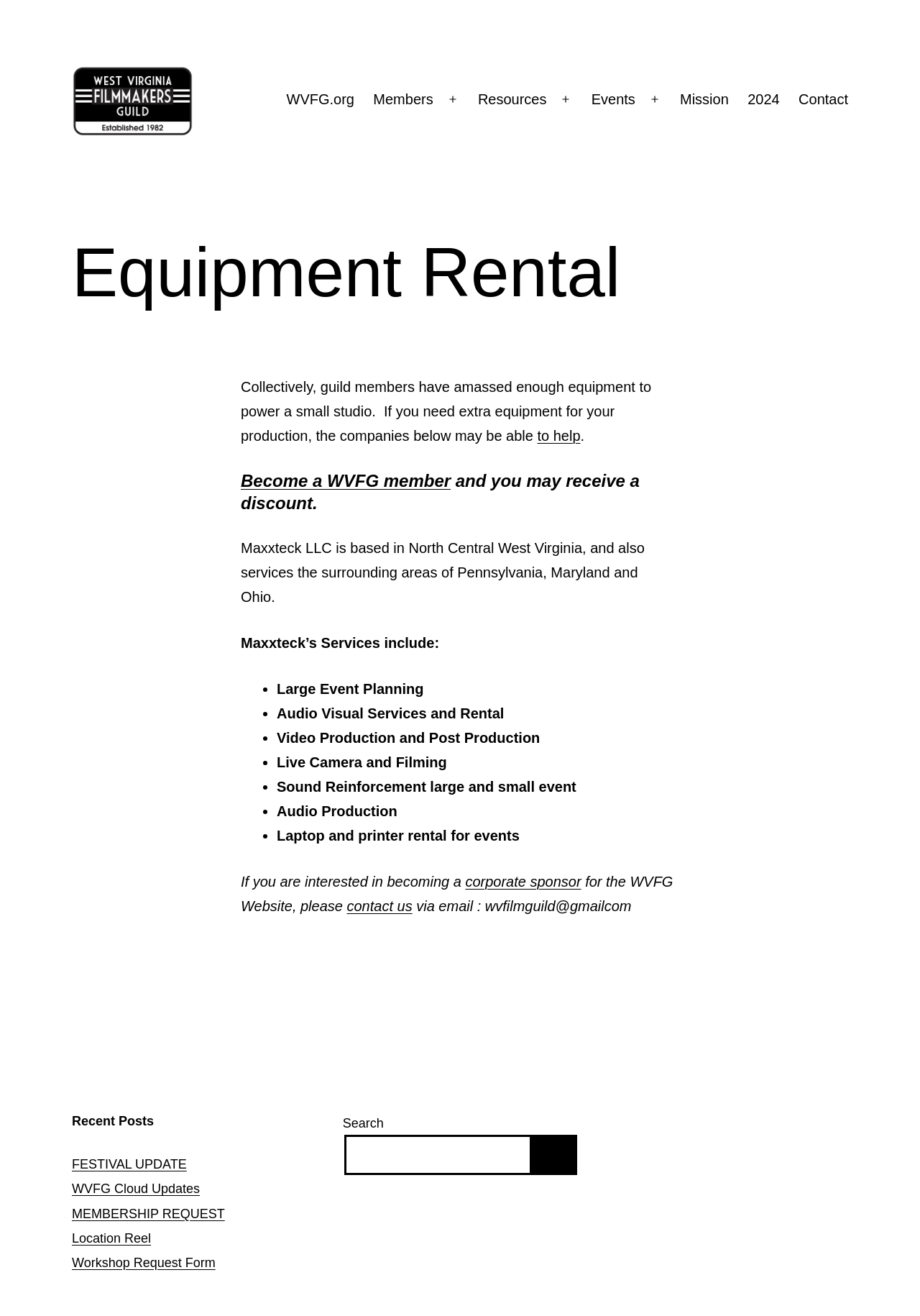Determine the bounding box coordinates of the clickable area required to perform the following instruction: "Click on Management". The coordinates should be represented as four float numbers between 0 and 1: [left, top, right, bottom].

None